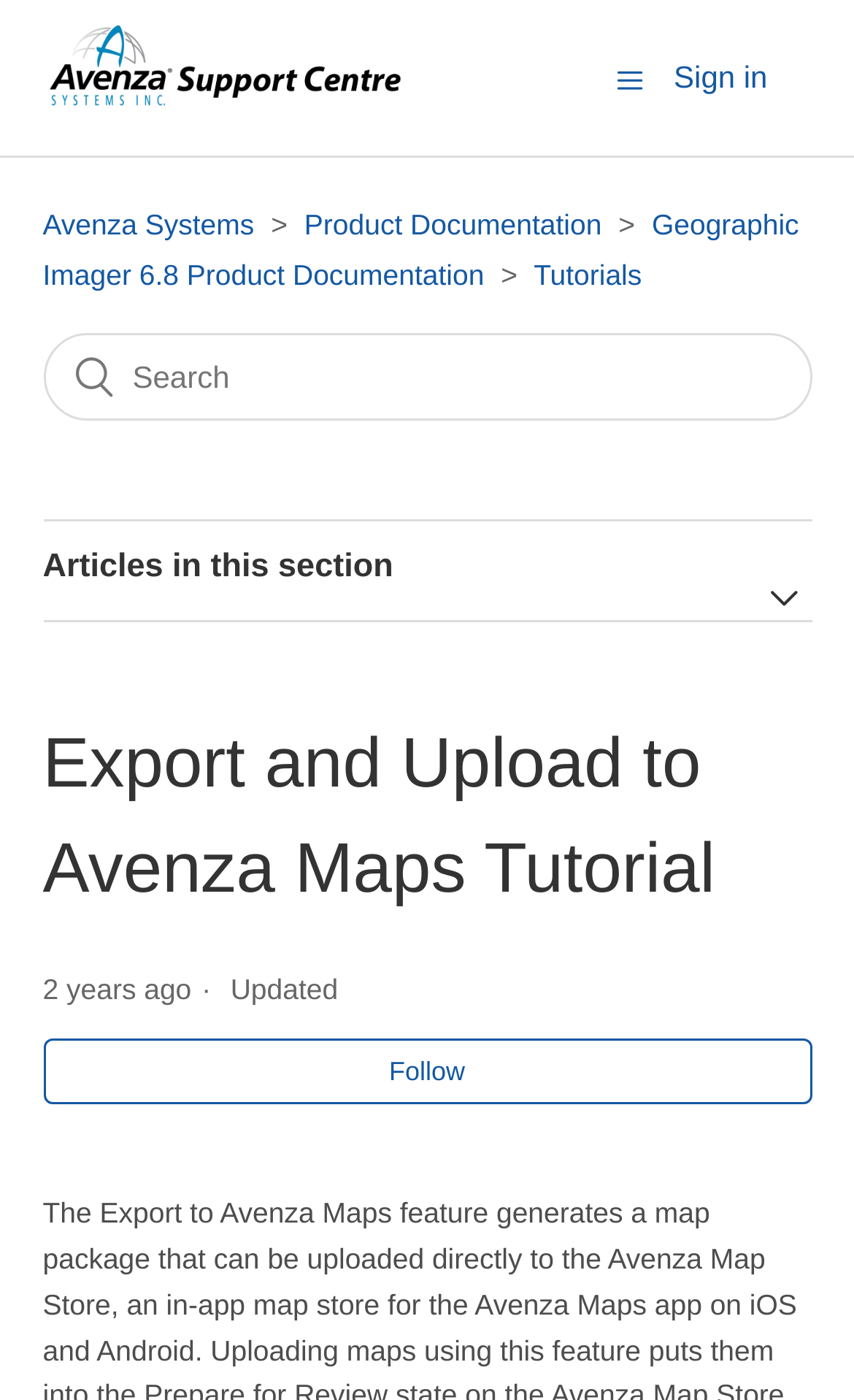Create an elaborate caption for the webpage.

The webpage is a tutorial on exporting and uploading to Avenza Maps, provided by Avenza Systems. At the top left, there is a link to the Avenza Systems Help Center home page. Next to it, on the top right, is a button to toggle the navigation menu. Further to the right, there is a sign-in button.

Below the top navigation, there is a list of menu items, including Avenza Systems, Product Documentation, Geographic Imager 6.8 Product Documentation, and Tutorials. The Tutorials menu item is located near the right edge of the page.

Below the menu, there is a search bar that spans the entire width of the page. Underneath the search bar, there is a section titled "Articles in this section" with a button to expand or collapse the section.

The main content of the page is headed by "Export and Upload to Avenza Maps Tutorial" and includes a timestamp indicating when the tutorial was last updated, which is about 2 years ago. There is also a "Follow" button at the bottom of the main content section.